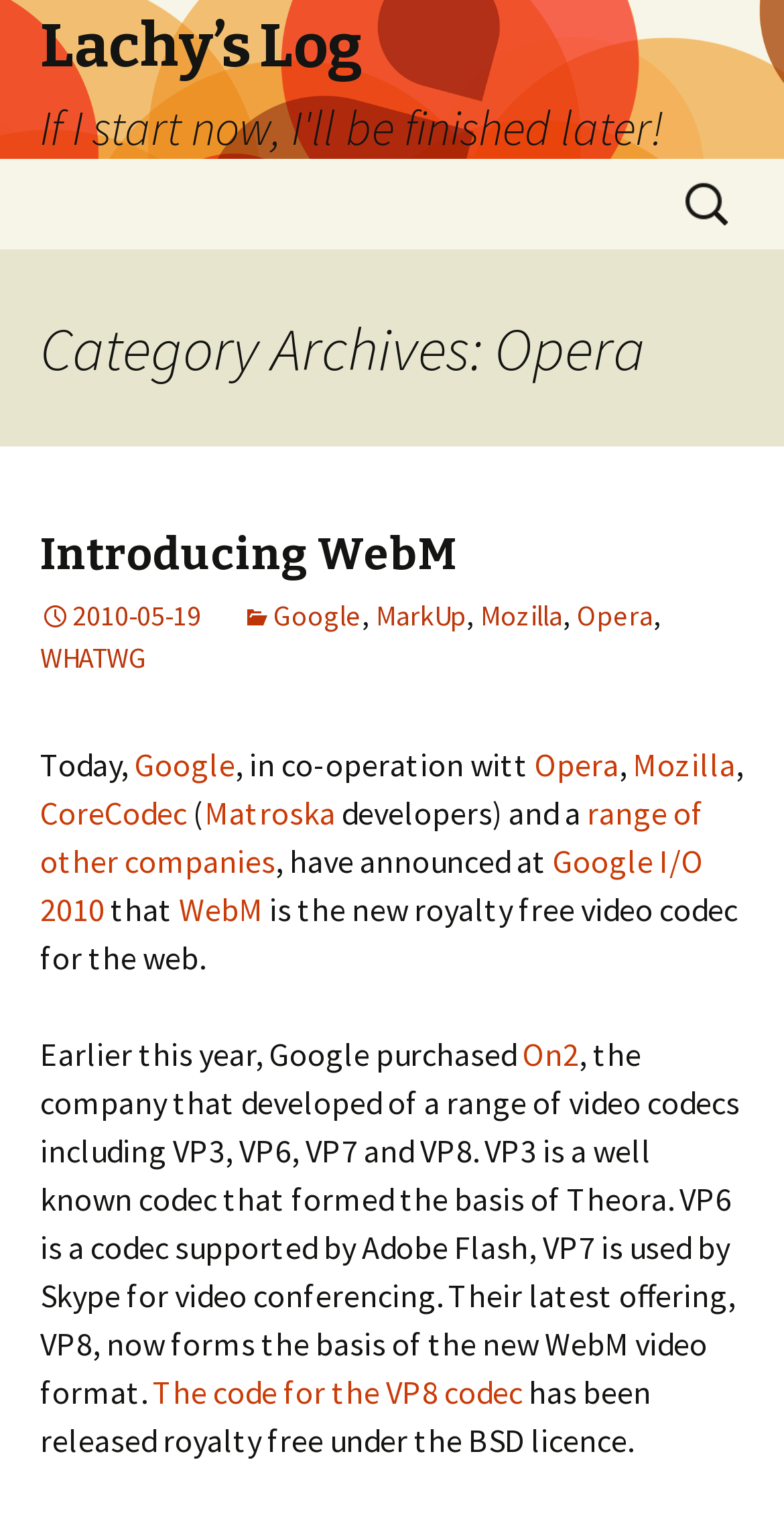Identify the bounding box for the element characterized by the following description: "Opera".

[0.682, 0.489, 0.79, 0.516]